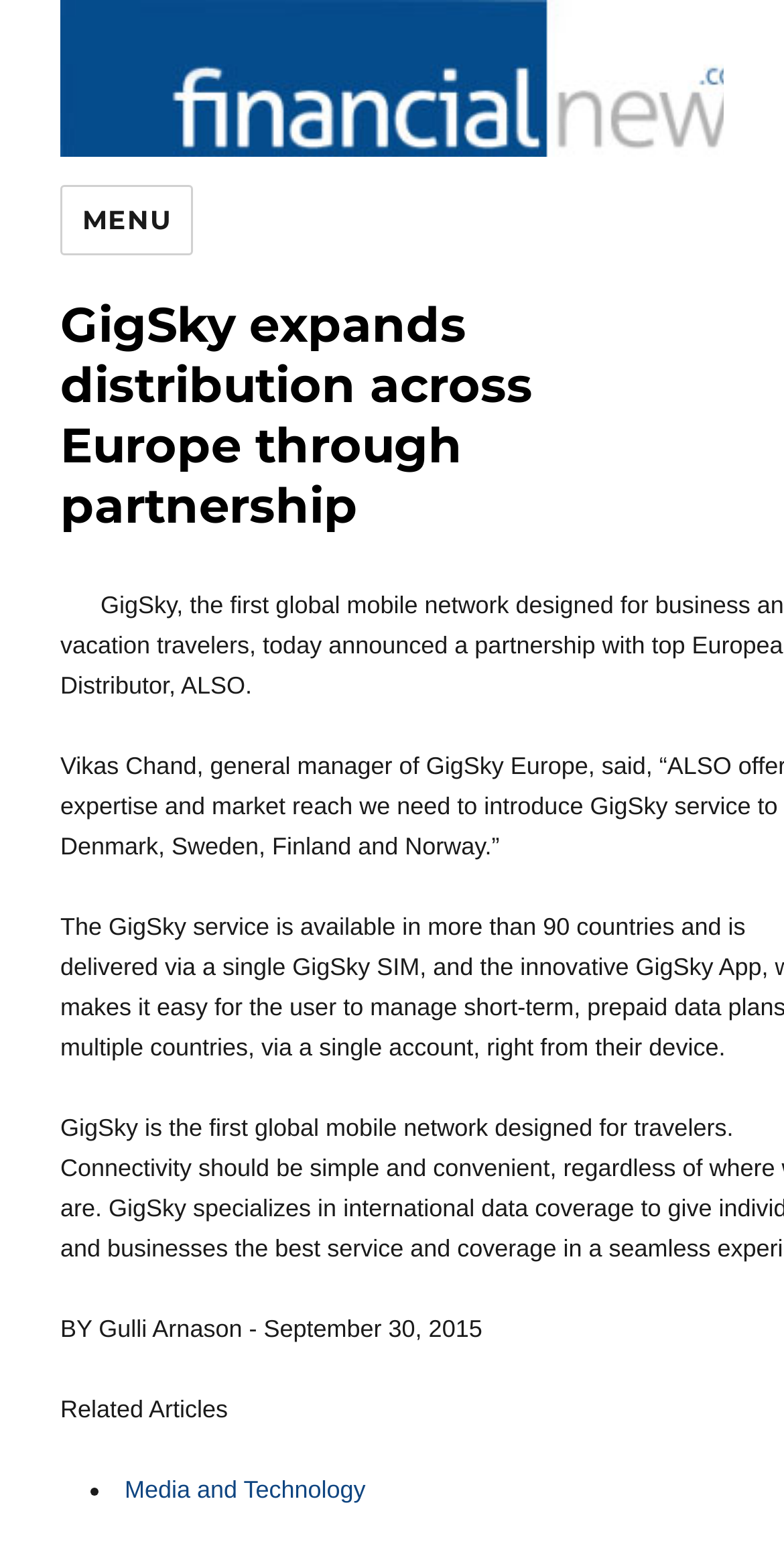Find the headline of the webpage and generate its text content.

GigSky expands distribution across Europe through partnership